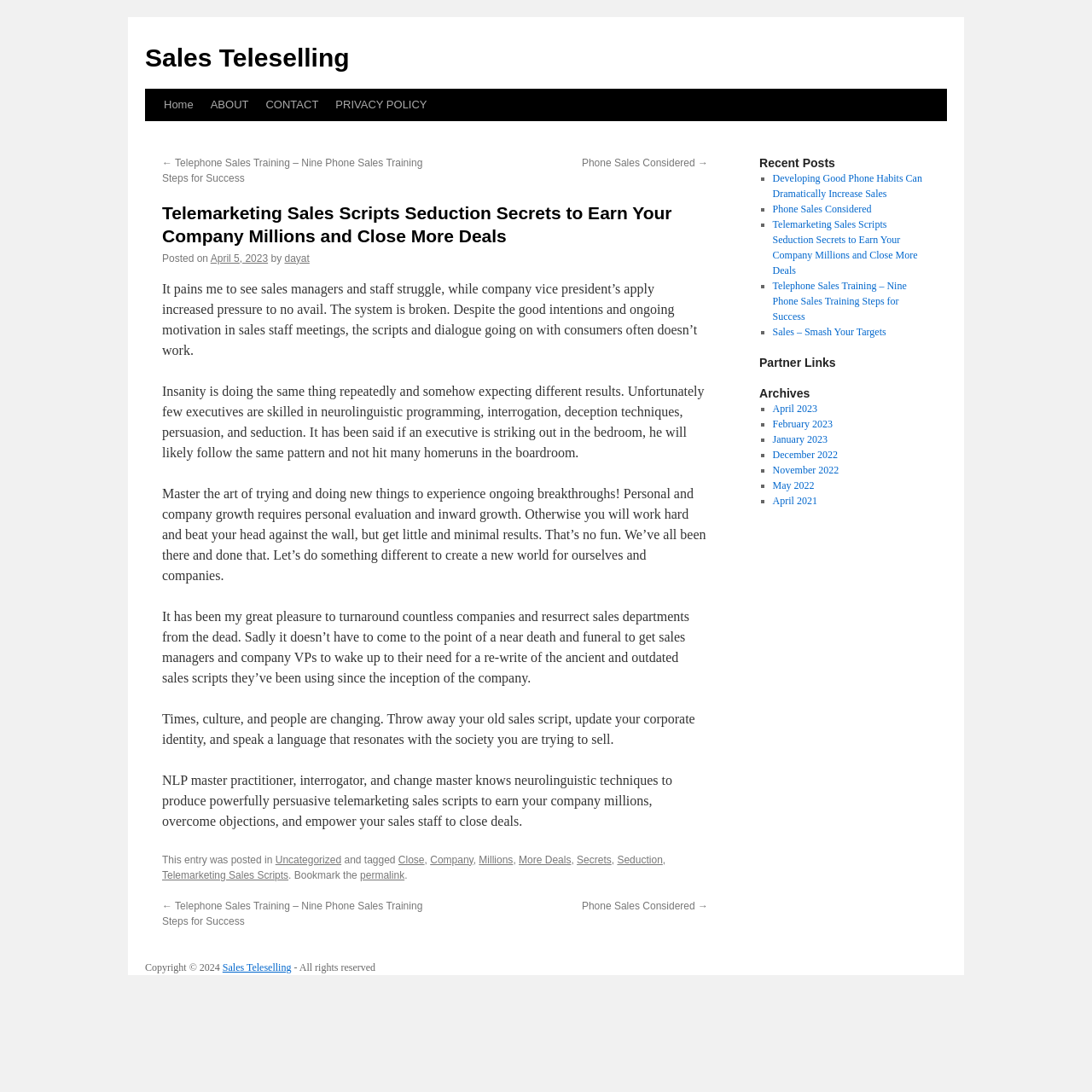How many recent posts are listed?
Based on the screenshot, answer the question with a single word or phrase.

5